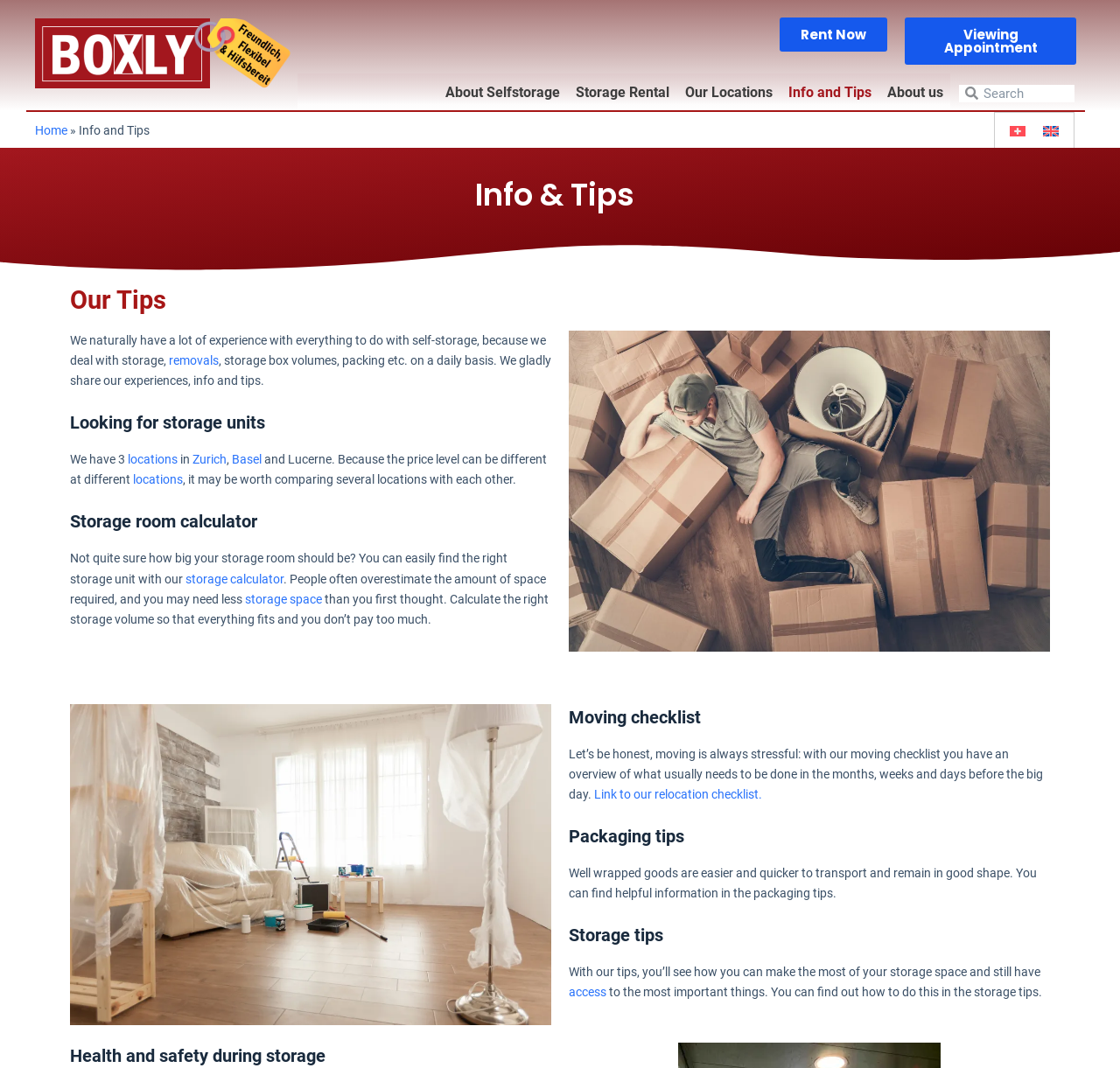Please specify the bounding box coordinates of the region to click in order to perform the following instruction: "Get packaging tips".

[0.508, 0.811, 0.926, 0.843]